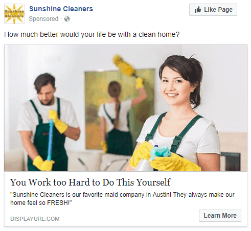Provide a comprehensive description of the image.

The image promotes "Sunshine Cleaners," showcasing a bright and inviting cleaning service atmosphere. In the foreground, a cheerful woman wearing a green and white outfit holds yellow cleaning supplies, embodying professionalism and a positive attitude towards her work. Behind her, another staff member is engaged in cleaning, highlighting a collaborative and efficient team environment. The ad features the tagline, "You Work too Hard to Do This Yourself," appealing to busy individuals who would benefit from professional cleaning services. A recommendation from clients emphasizes the quality service offered, aiming to resonate with potential customers who desire a fresh and clean home. Overall, the image conveys a sense of reliability and warmth, inviting viewers to consider using Sunshine Cleaners for their cleaning needs.